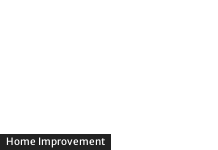Provide a thorough description of what you see in the image.

The image features a prominent textual element labeled "Home Improvement," suggesting a focus on topics related to enhancing or renovating one's living space. This caption is likely part of a larger content piece that addresses various aspects of home improvement, which may include tips, techniques, and resources for readers interested in DIY projects or home upgrades. The design and positioning indicate its significance within the context of a navigation or information section, potentially leading readers to related articles or guides on home improvement subjects.